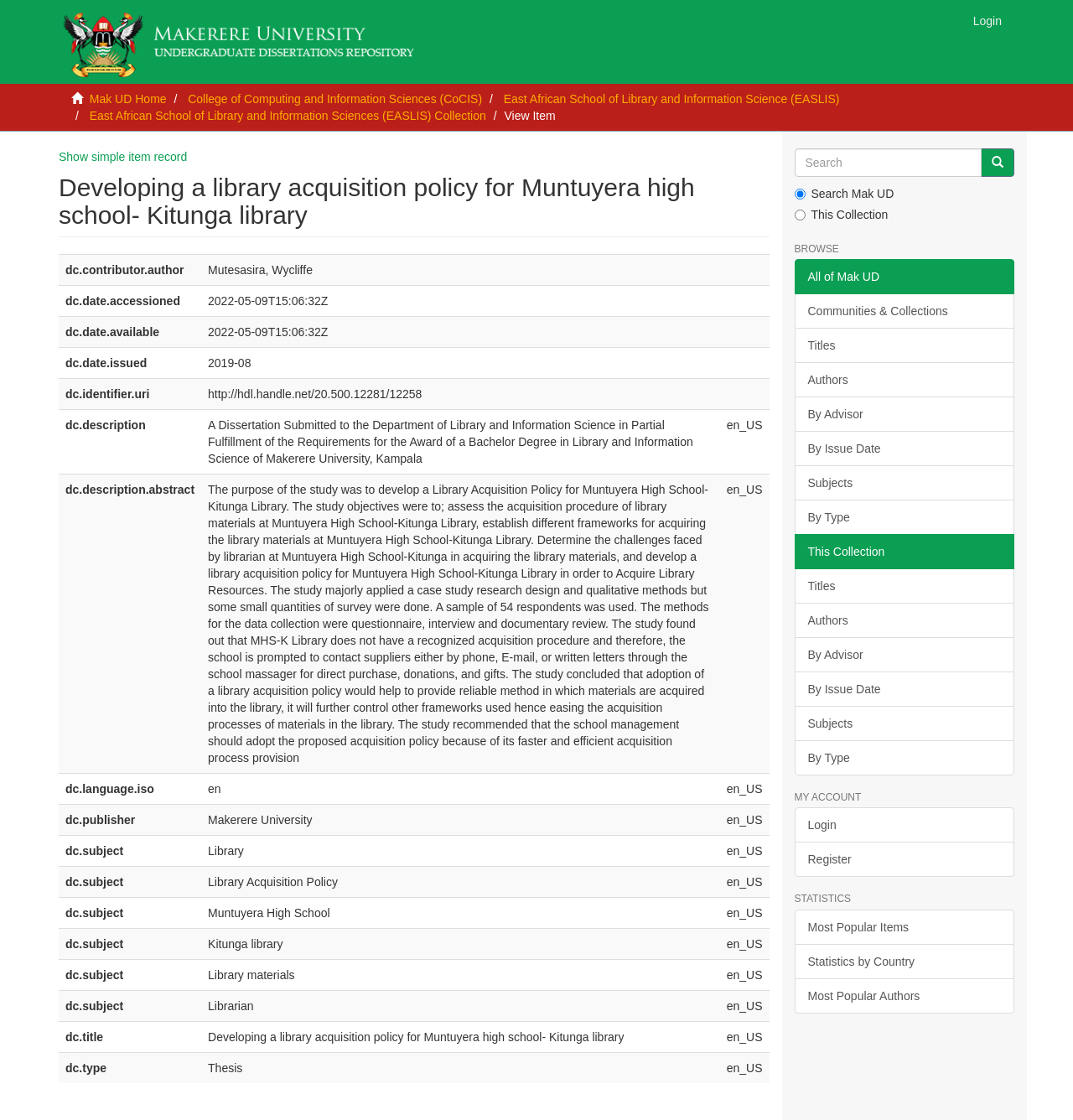What is the date of accession of the dissertation?
Using the image as a reference, give an elaborate response to the question.

The answer can be found in the table on the webpage, where the date of accession is listed under the 'dc.date.accessioned' column.